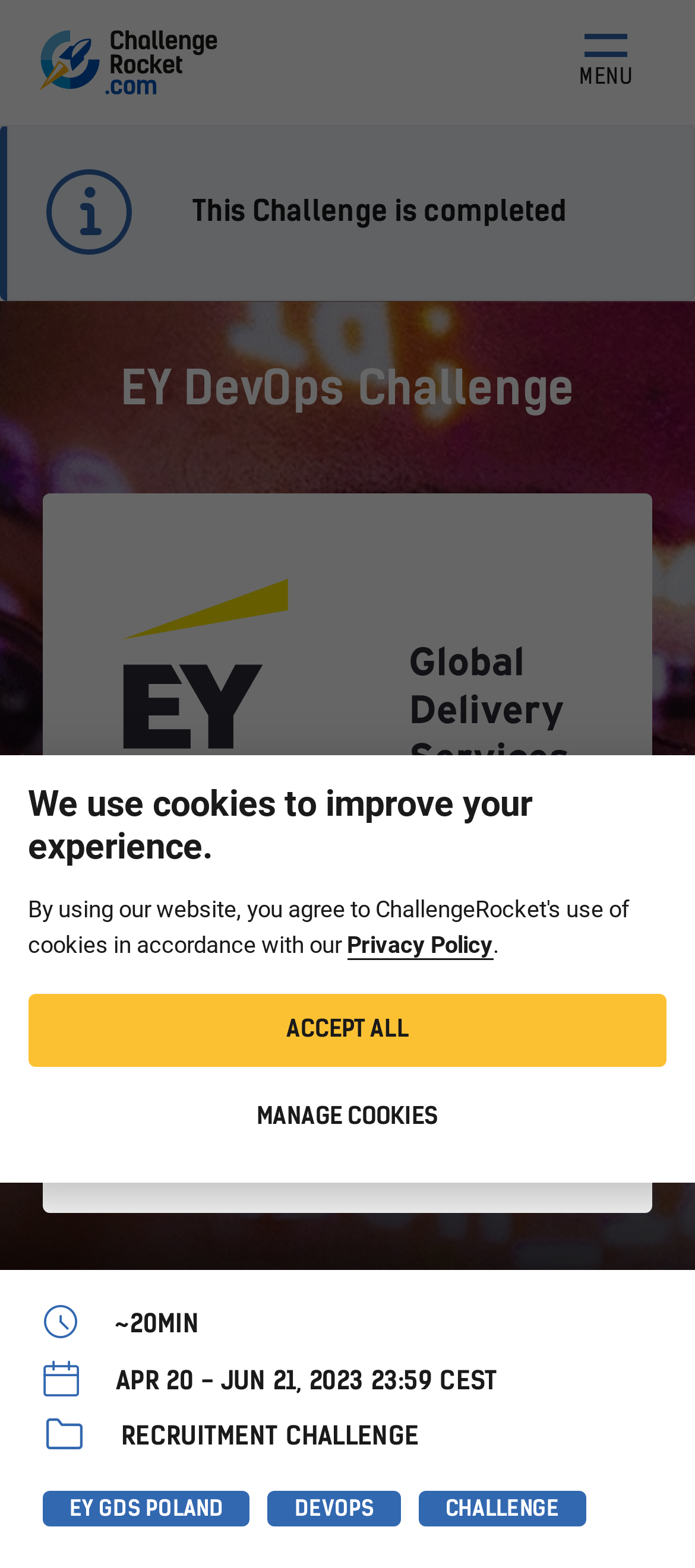Please answer the following question using a single word or phrase: 
What type of challenge is this?

Recruitment Challenge